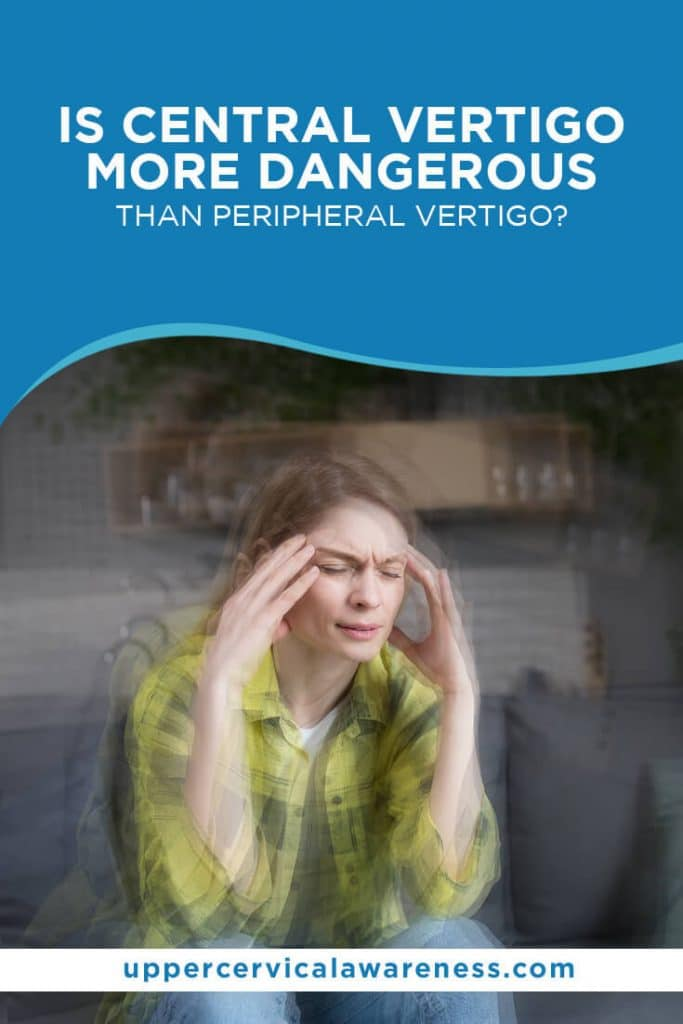Provide a comprehensive description of the image.

The image titled "Is Central Vertigo More Dangerous Than Peripheral Vertigo?" features a woman expressing discomfort, holding her head as if experiencing dizziness or a headache. She is wearing a bright yellow plaid shirt and has a distressed look on her face, which conveys the seriousness of central vertigo. The background appears somewhat blurred, enhancing the sense of disorientation associated with the condition. Below the image, the website "uppercervicalawareness.com" is displayed, suggesting that this content focuses on educating viewers about the nuances and dangers of different types of vertigo, particularly central versus peripheral vertigo. This informative graphic aims to engage those seeking clarity on health-related concerns.